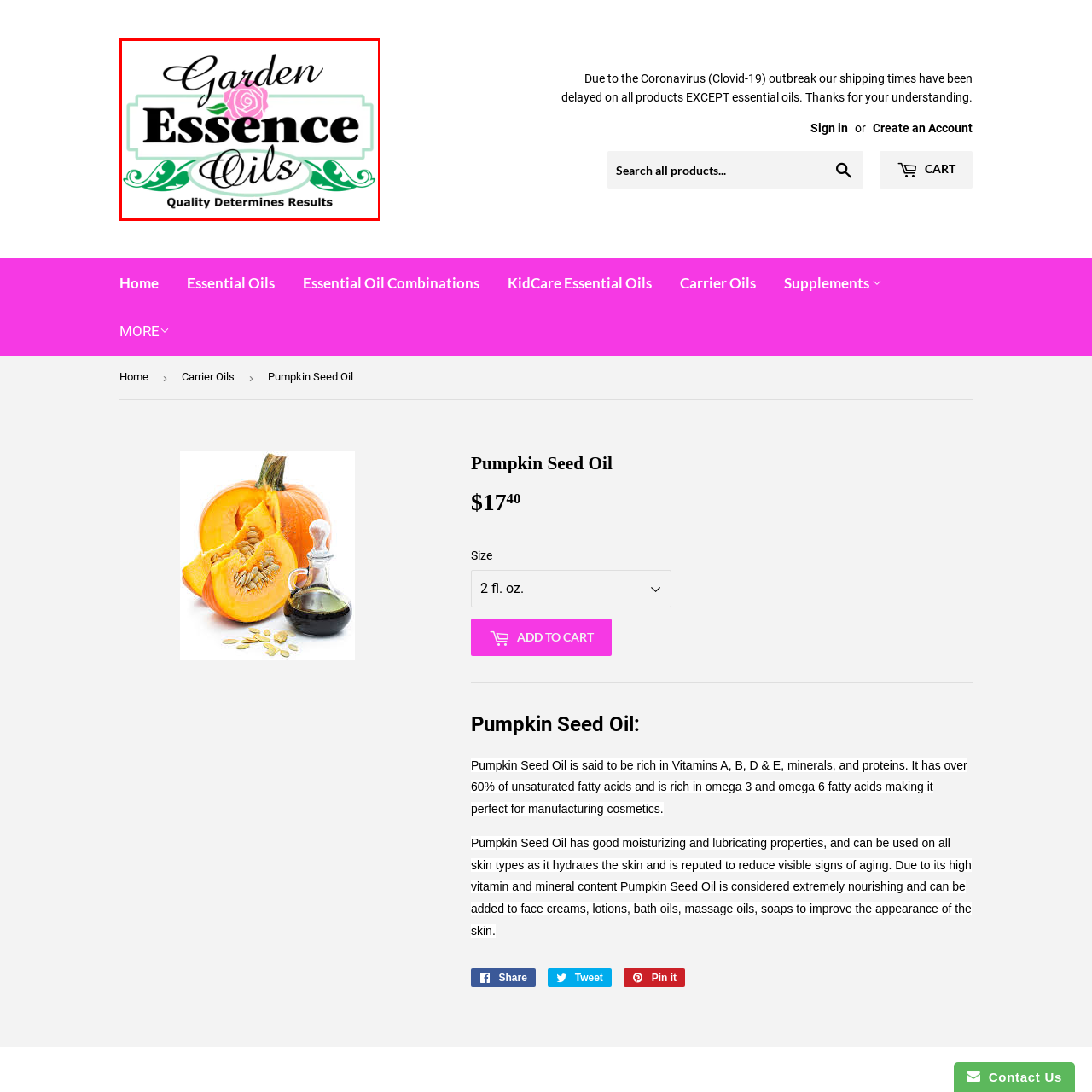Give a thorough and detailed explanation of the image enclosed by the red border.

The image showcases the logo for "Garden Essence Oils," prominently featuring elegant typography. The brand name is centered, with "Garden" and "Oils" in a bold black font, while "Essence" is displayed in a flowing script. A pink rose illustration sits above the word "Essence," adding a touch of color and femininity. Stylized green foliage wraps around the bottom of the logo, enhancing its organic theme. Beneath the main logo, the tagline "Quality Determines Results" reinforces the brand's commitment to high quality, making it clear that this company specializes in essential oils, likely promoting natural and holistic product offerings.